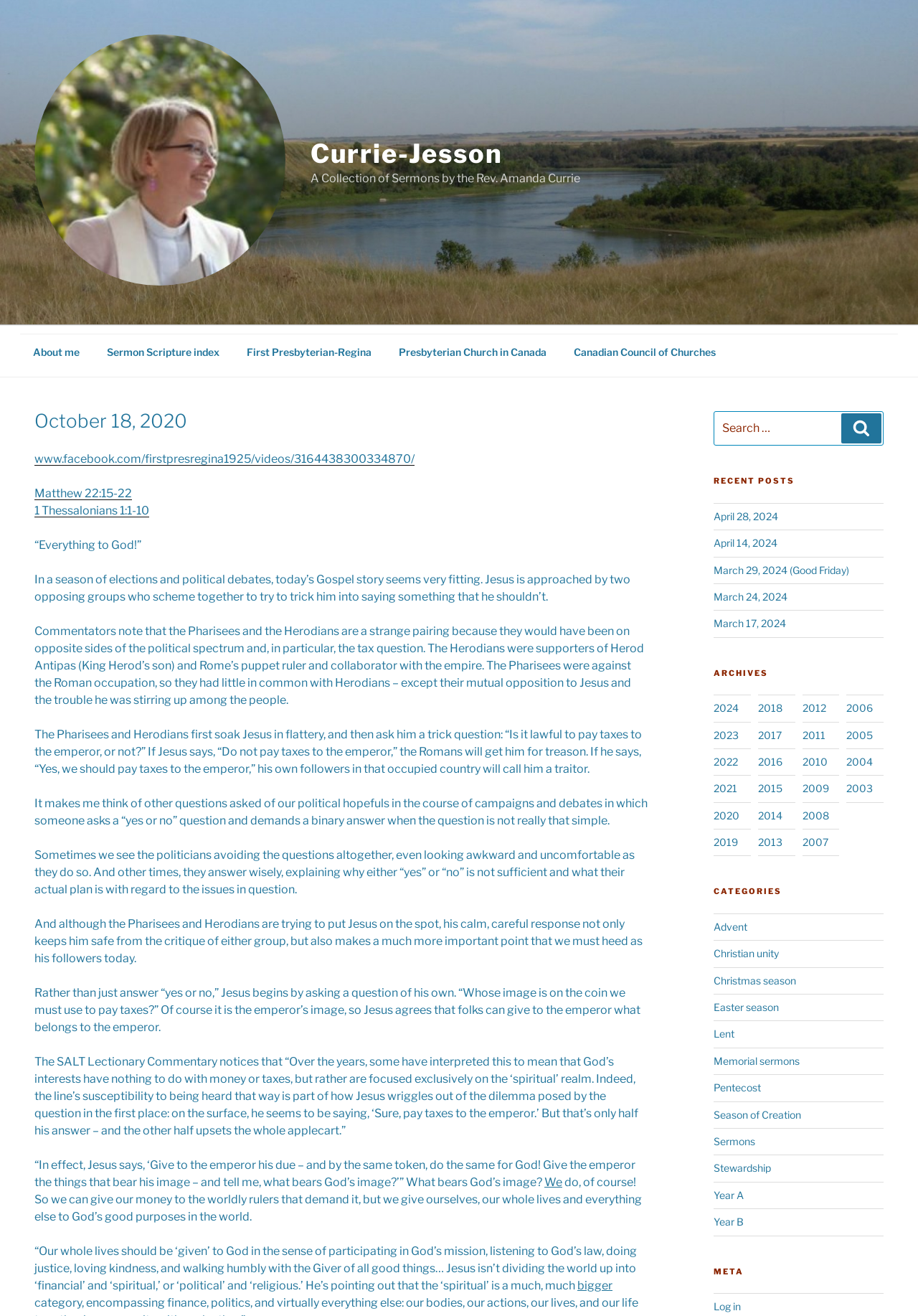Locate the bounding box coordinates of the clickable area to execute the instruction: "Read the recent post on April 28, 2024". Provide the coordinates as four float numbers between 0 and 1, represented as [left, top, right, bottom].

[0.778, 0.388, 0.848, 0.397]